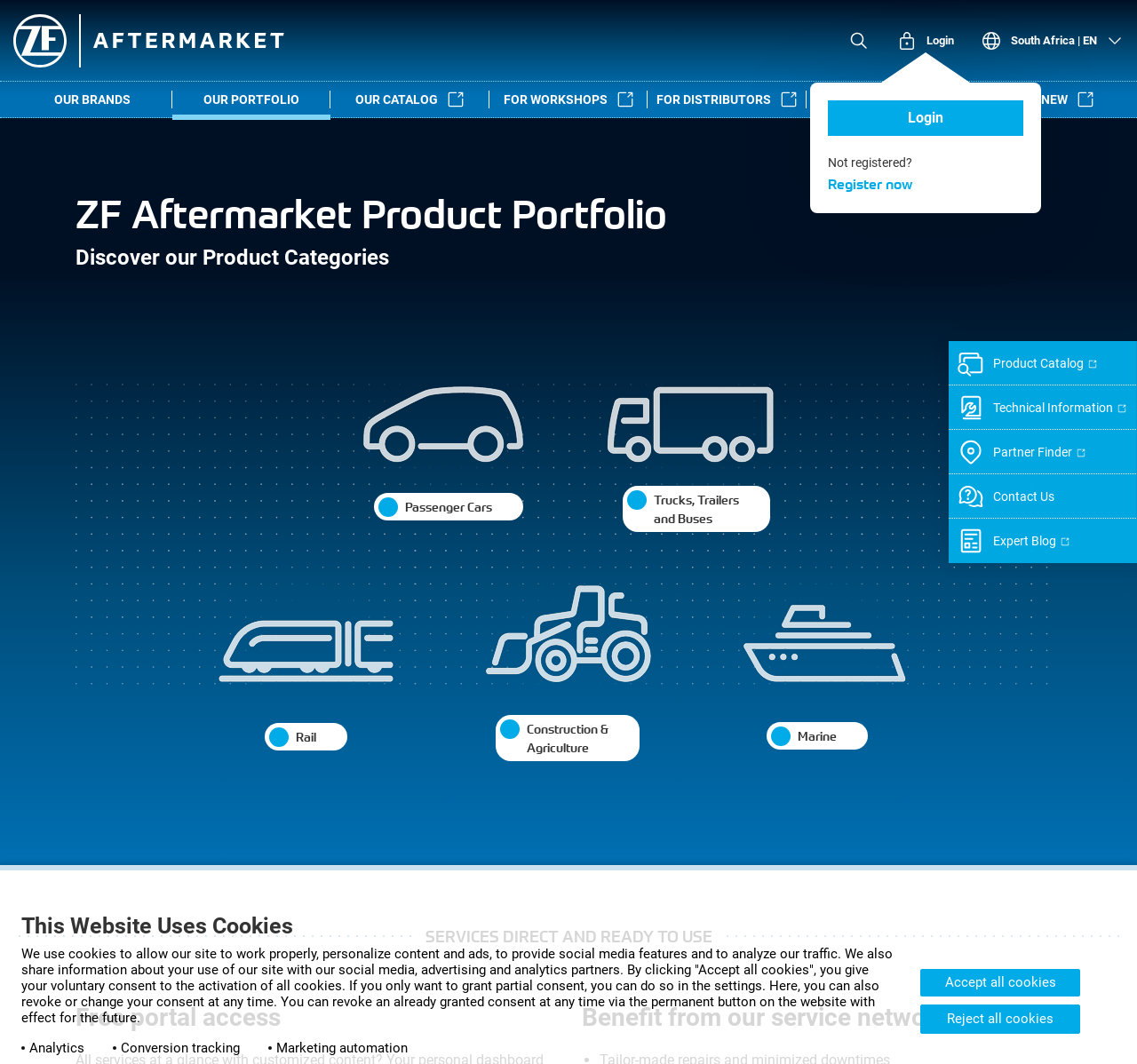Determine the bounding box coordinates for the region that must be clicked to execute the following instruction: "Go to Startpage".

[0.012, 0.013, 0.25, 0.063]